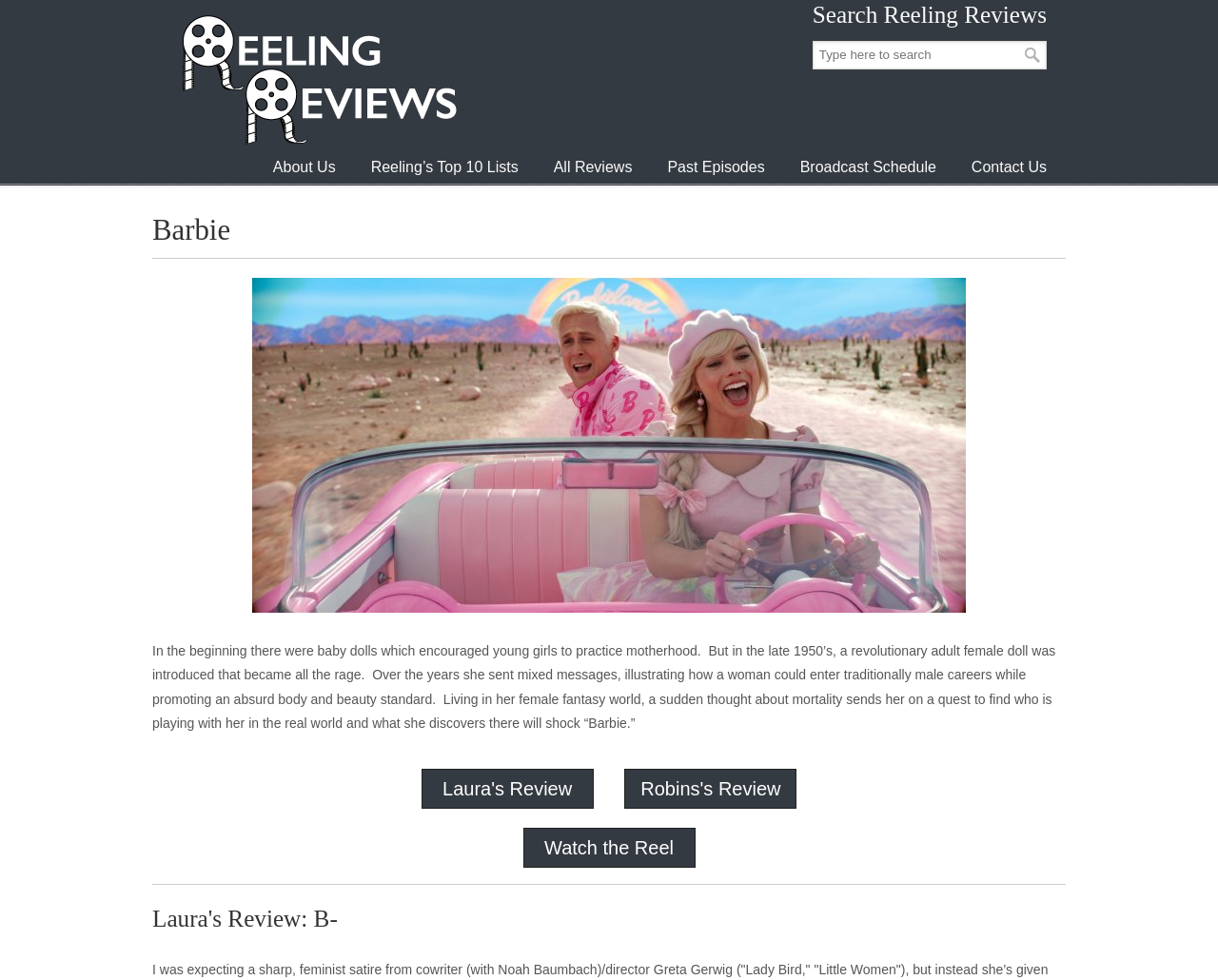Highlight the bounding box coordinates of the element you need to click to perform the following instruction: "Read about Barbie."

[0.125, 0.657, 0.867, 0.745]